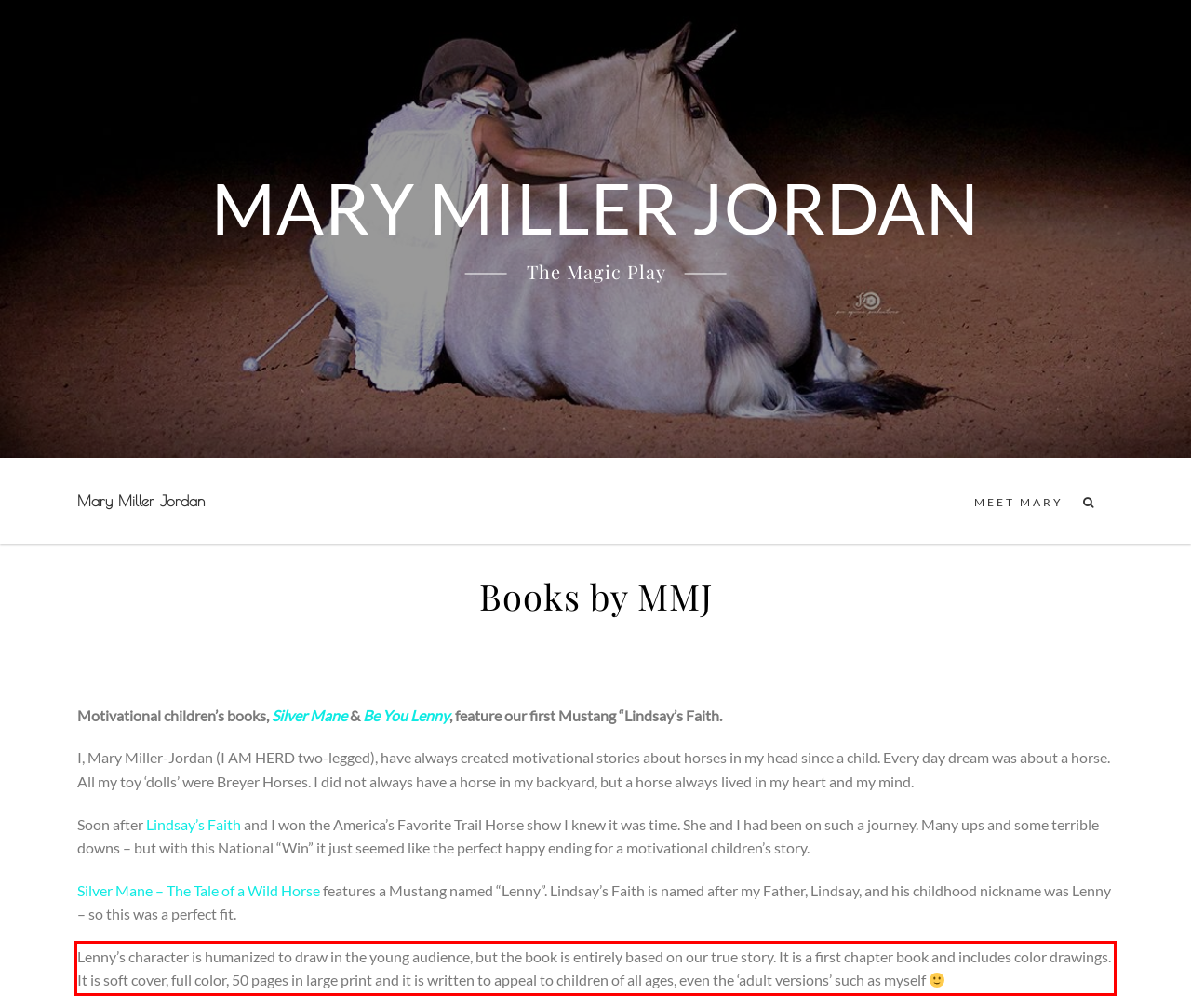You have a screenshot of a webpage, and there is a red bounding box around a UI element. Utilize OCR to extract the text within this red bounding box.

Lenny’s character is humanized to draw in the young audience, but the book is entirely based on our true story. It is a first chapter book and includes color drawings. It is soft cover, full color, 50 pages in large print and it is written to appeal to children of all ages, even the ‘adult versions’ such as myself